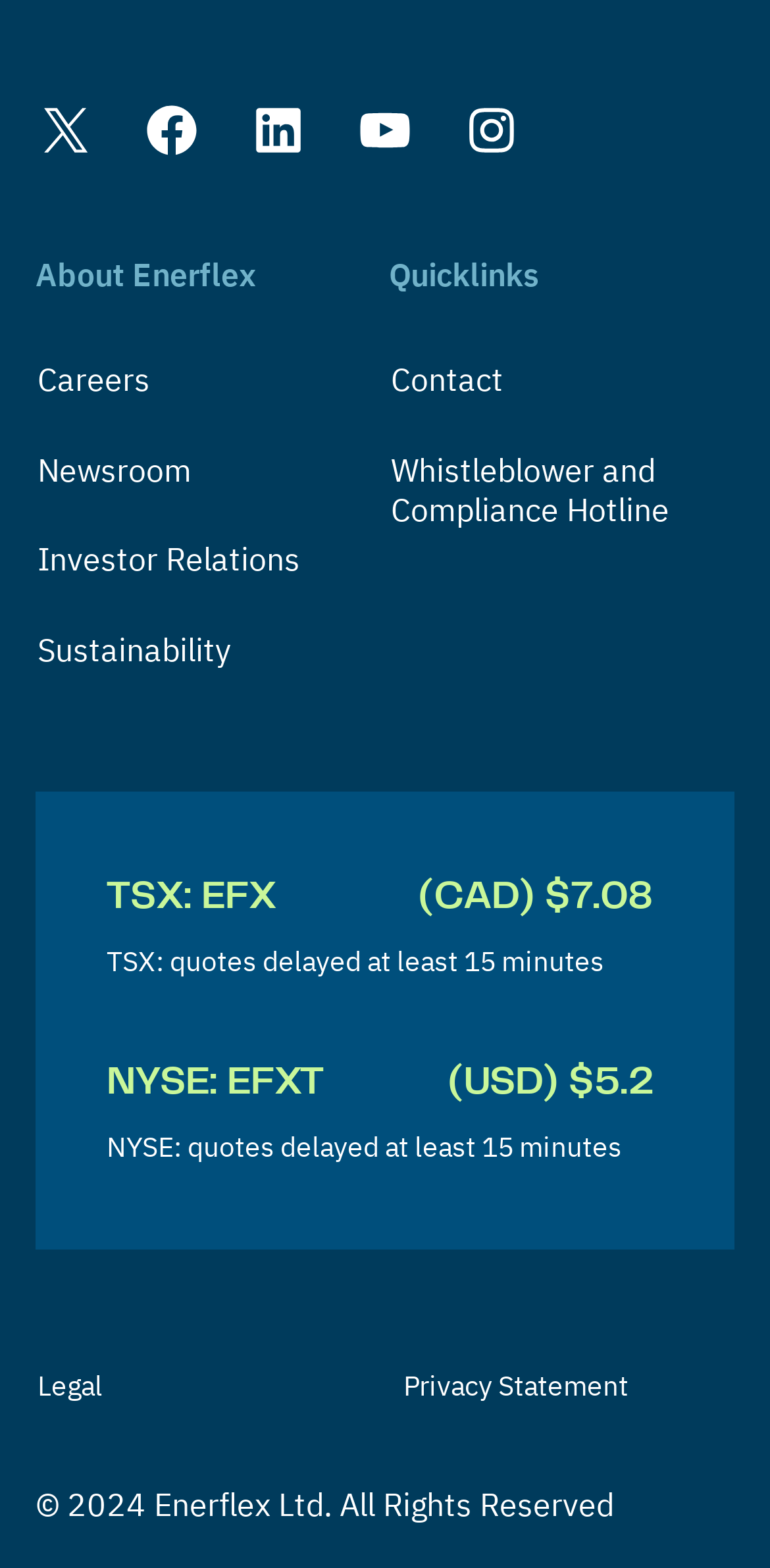Identify the bounding box coordinates for the UI element described by the following text: "Contact". Provide the coordinates as four float numbers between 0 and 1, in the format [left, top, right, bottom].

[0.505, 0.213, 0.656, 0.271]